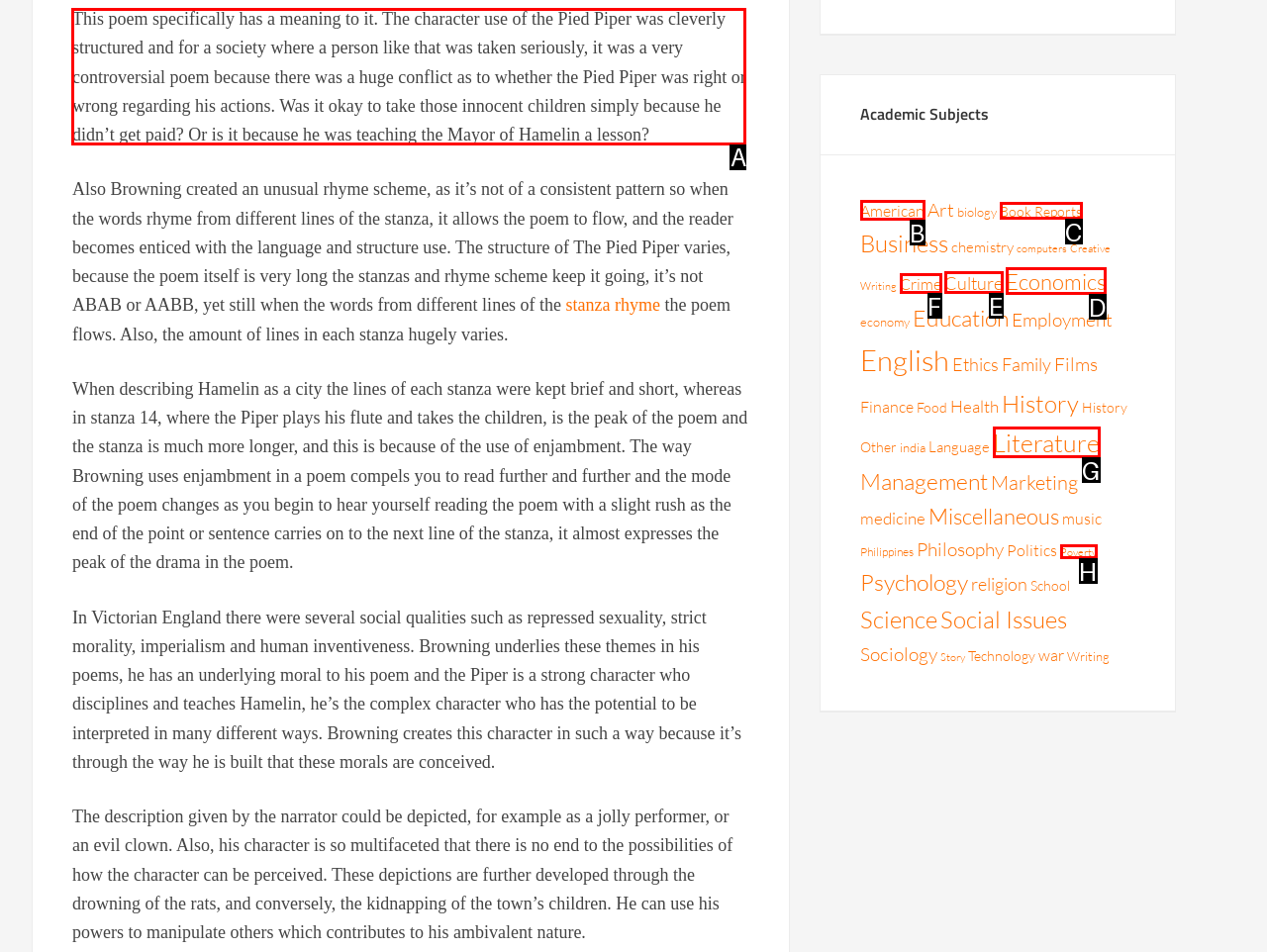Determine which HTML element to click on in order to complete the action: Read the poem analysis about the Pied Piper.
Reply with the letter of the selected option.

A